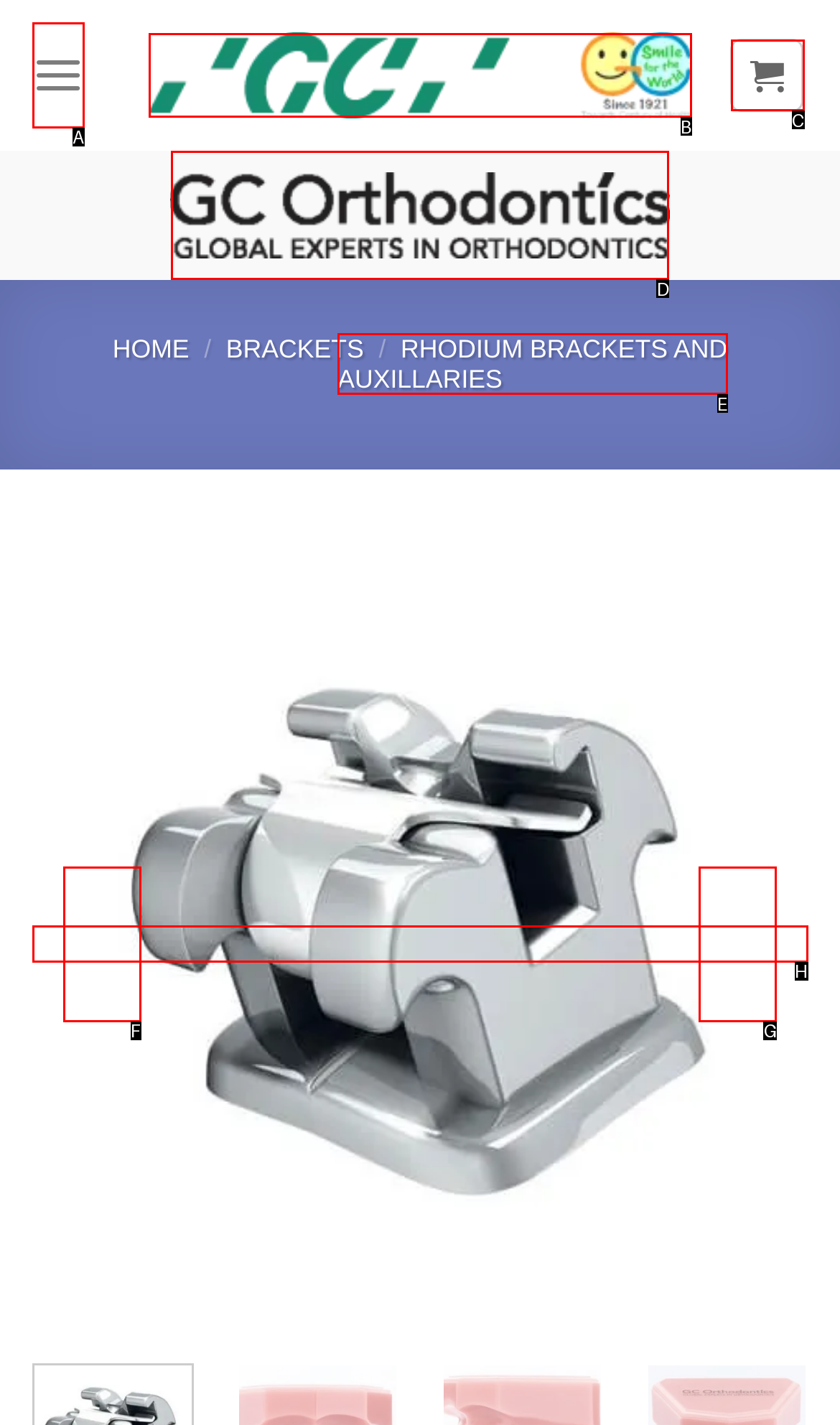Select the HTML element that should be clicked to accomplish the task: Go to Homepage Reply with the corresponding letter of the option.

None